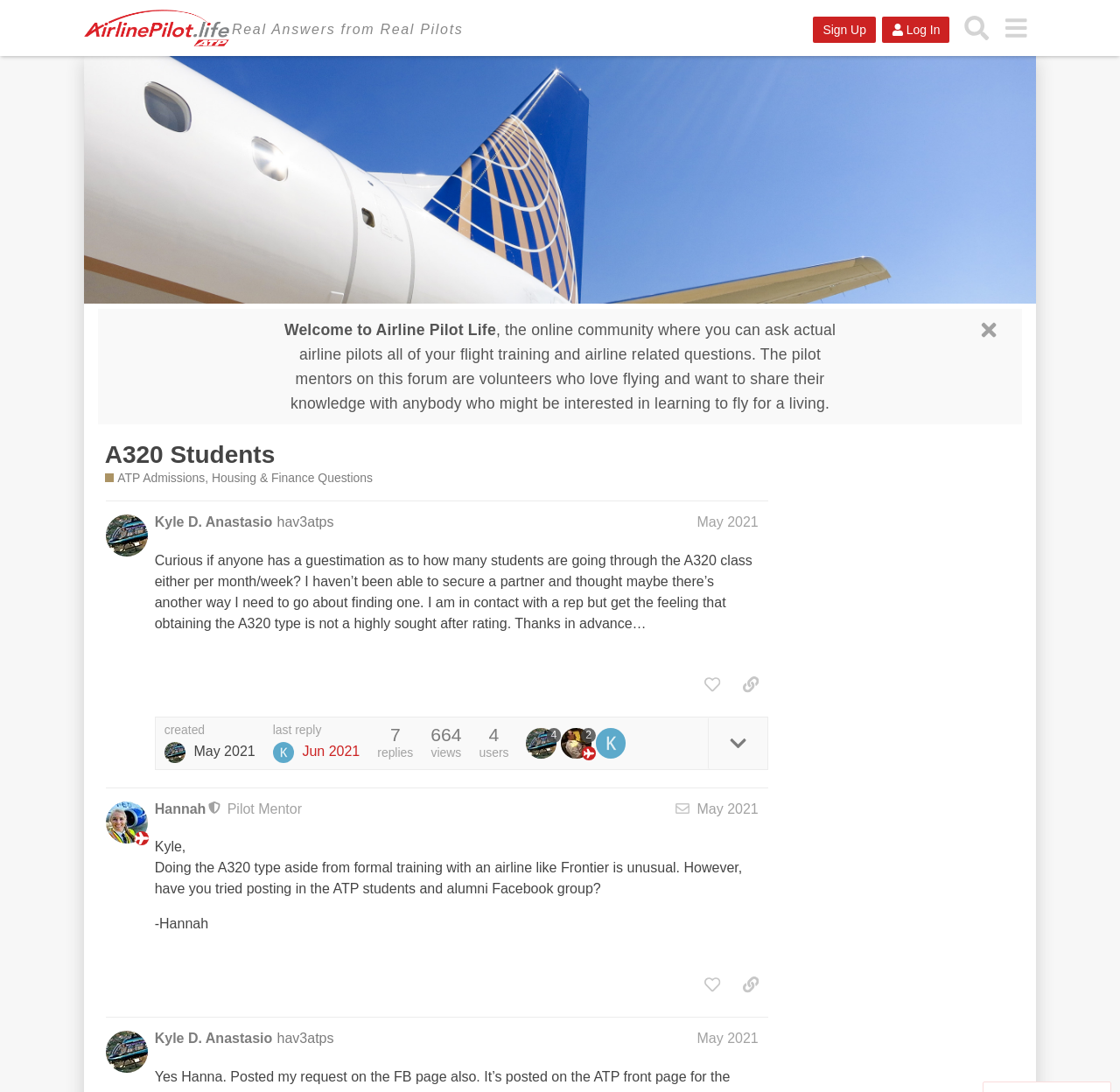Highlight the bounding box coordinates of the region I should click on to meet the following instruction: "Like this post".

[0.621, 0.613, 0.651, 0.64]